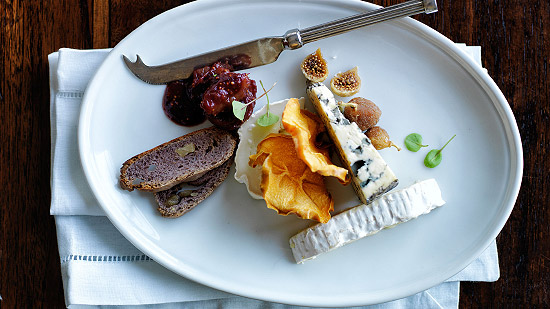Answer the question below with a single word or a brief phrase: 
How many types of cheese are featured?

Three